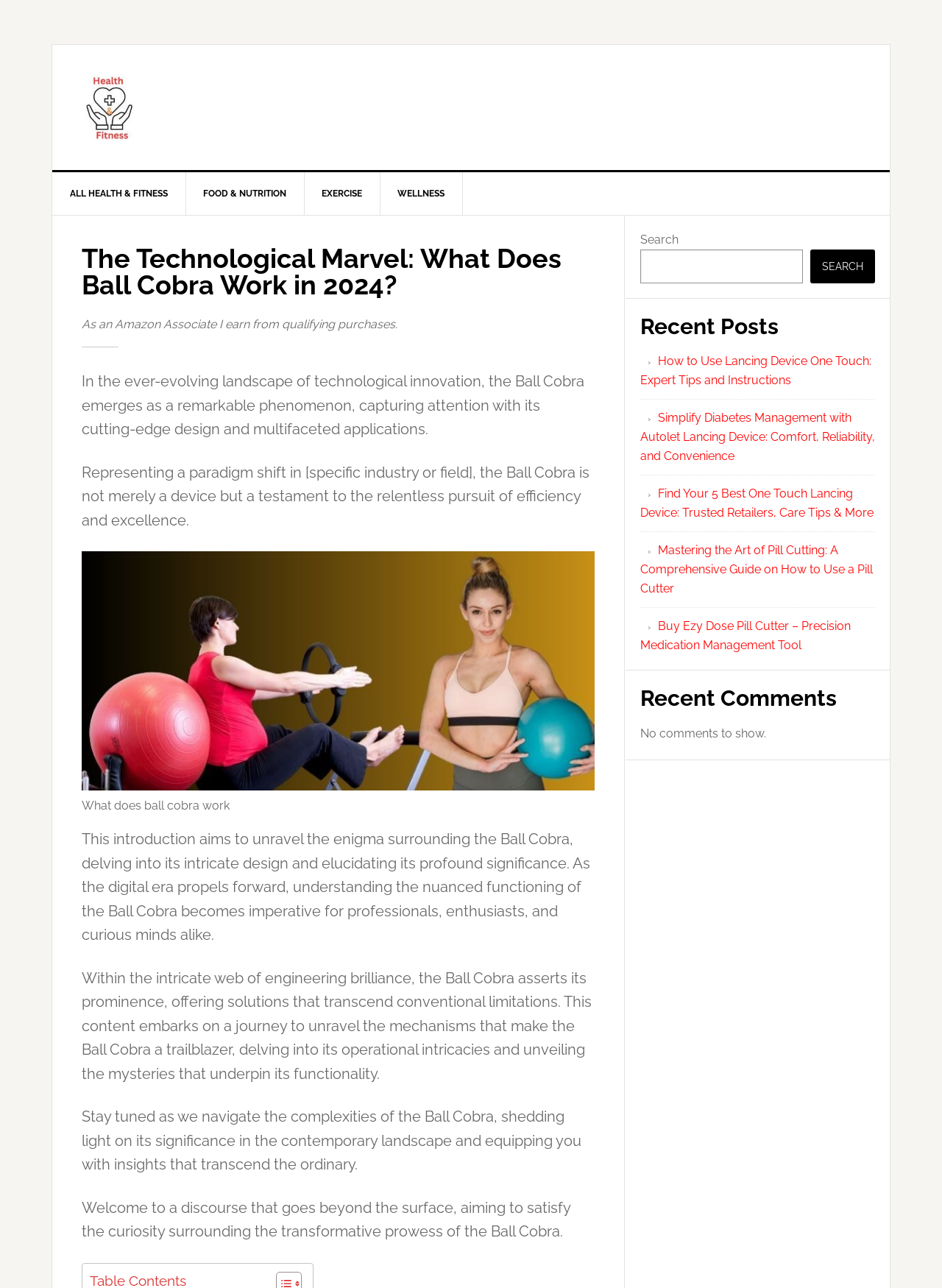Locate the bounding box coordinates of the area where you should click to accomplish the instruction: "Search for something".

[0.68, 0.194, 0.852, 0.22]